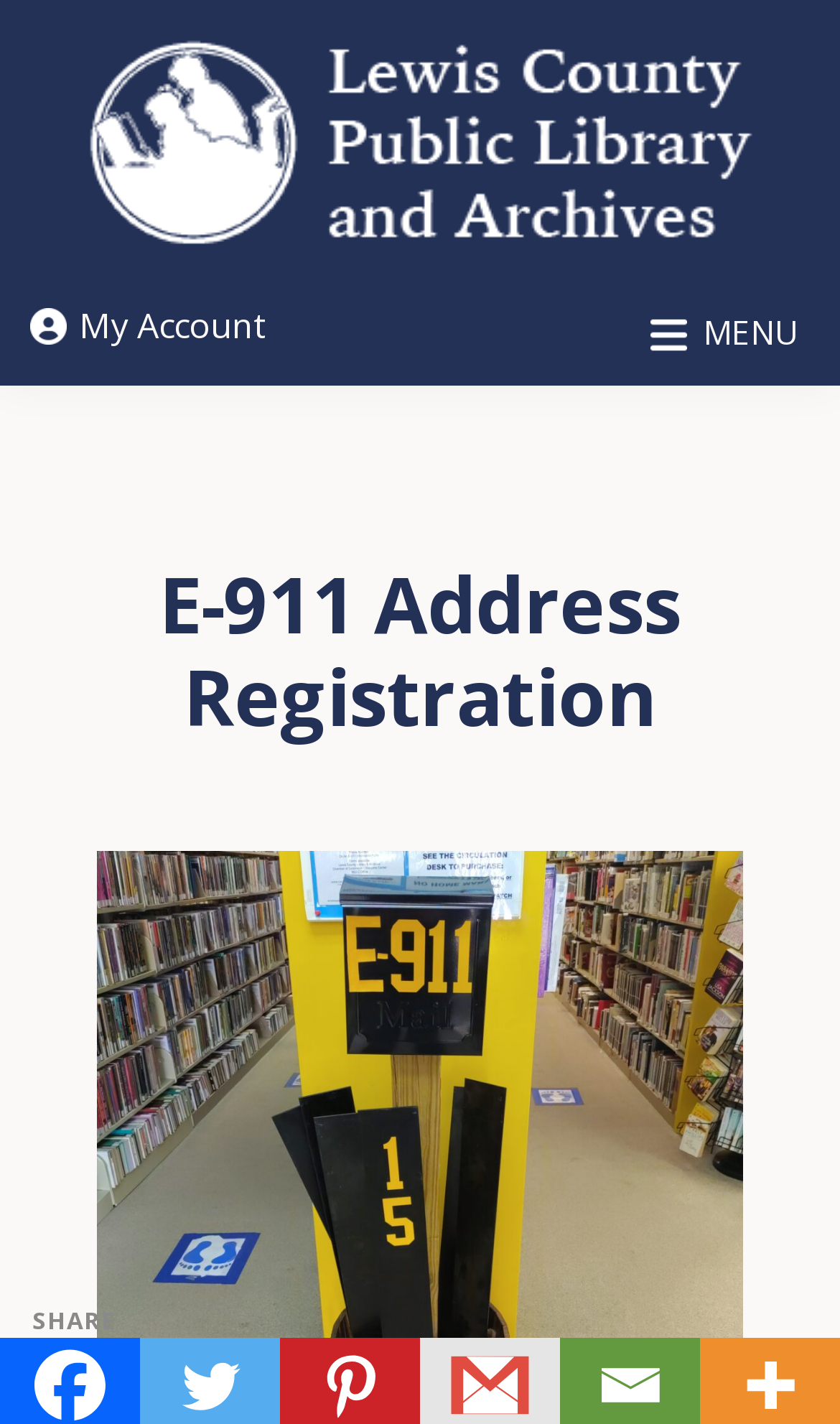What is the function of the 'MENU' button?
Based on the image, please offer an in-depth response to the question.

The 'MENU' button is likely used for navigation purposes, as it is a common design pattern to have a menu button that expands to reveal more options or links. The fact that it is not currently expanded suggests that it can be pressed to reveal more content.